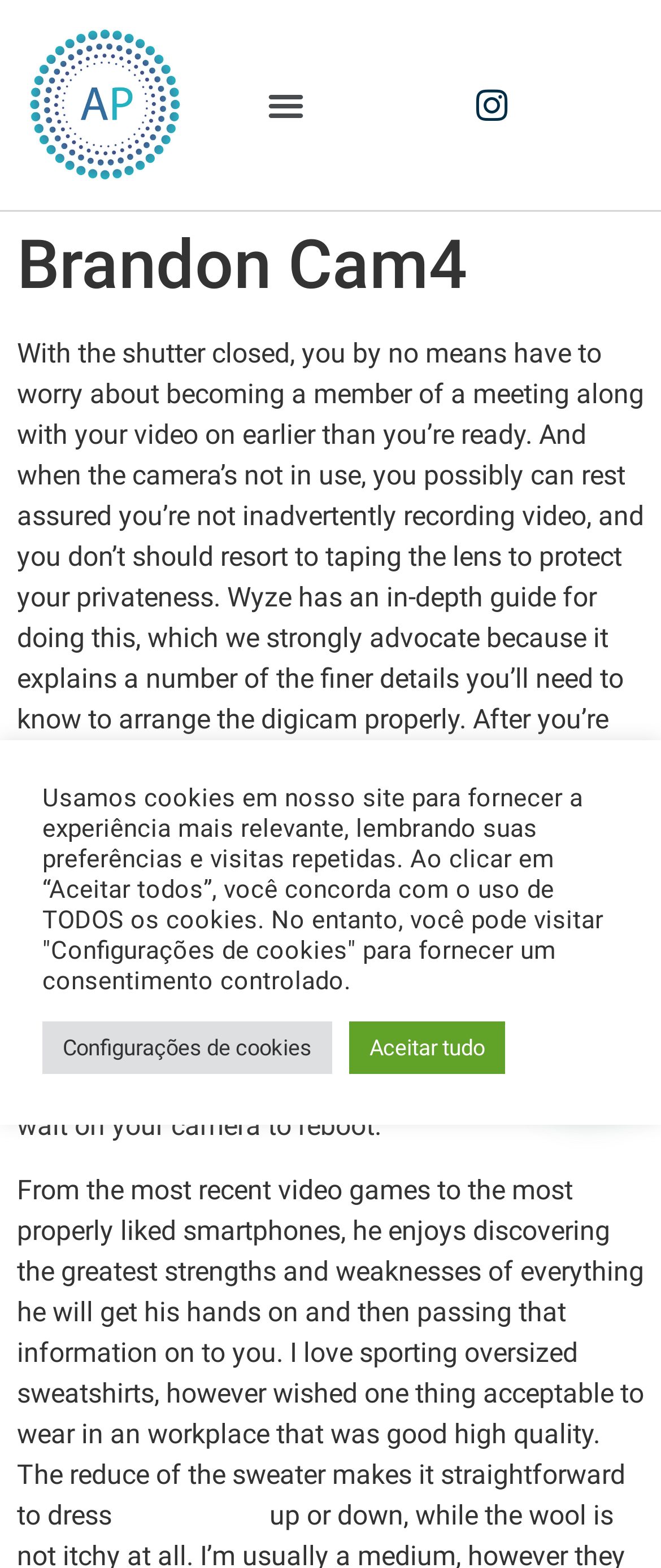What is the purpose of the shutter on the camera?
Refer to the image and provide a one-word or short phrase answer.

To protect privacy